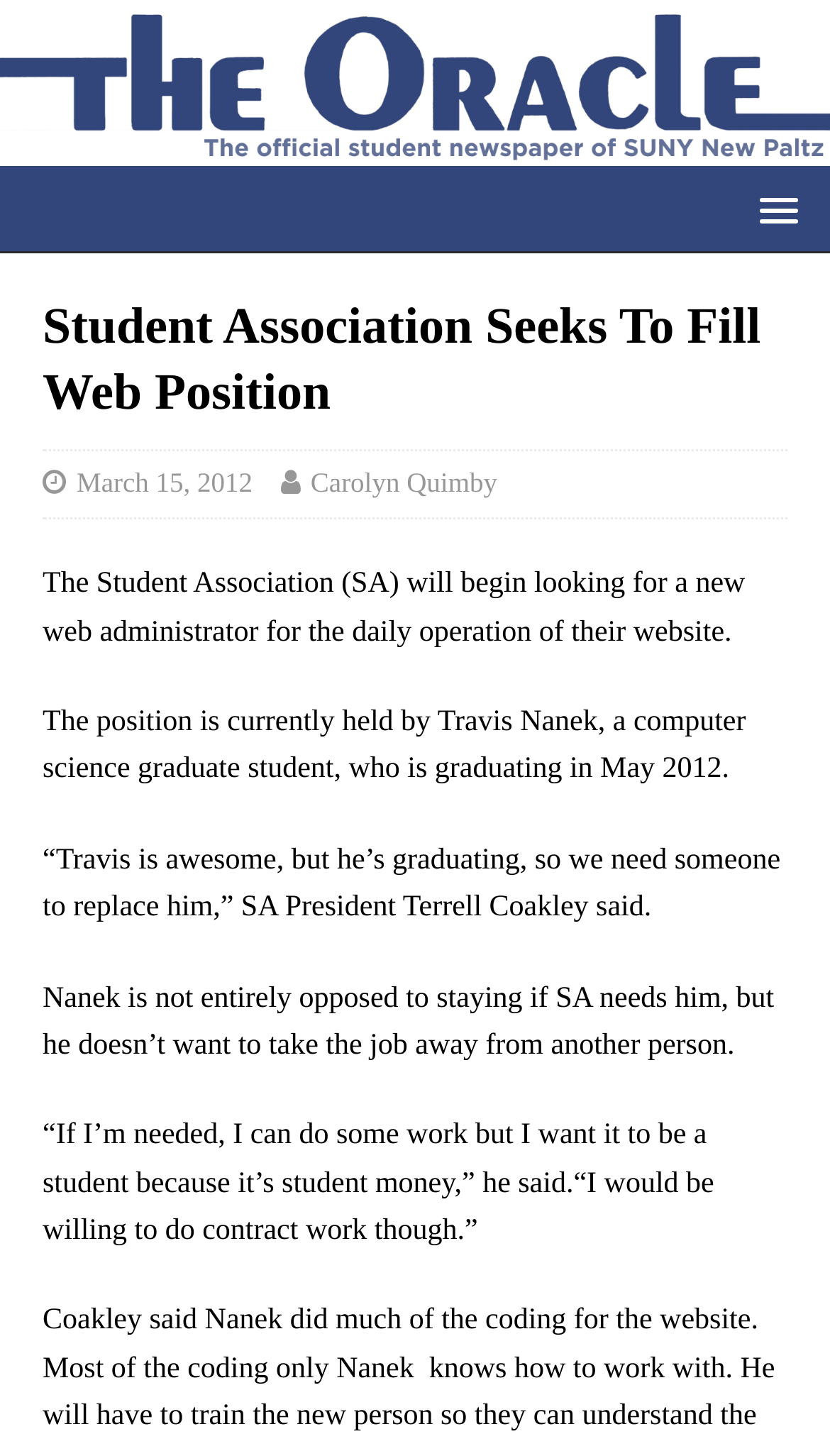Give the bounding box coordinates for the element described as: "title="The New Paltz Oracle"".

[0.0, 0.083, 1.0, 0.111]